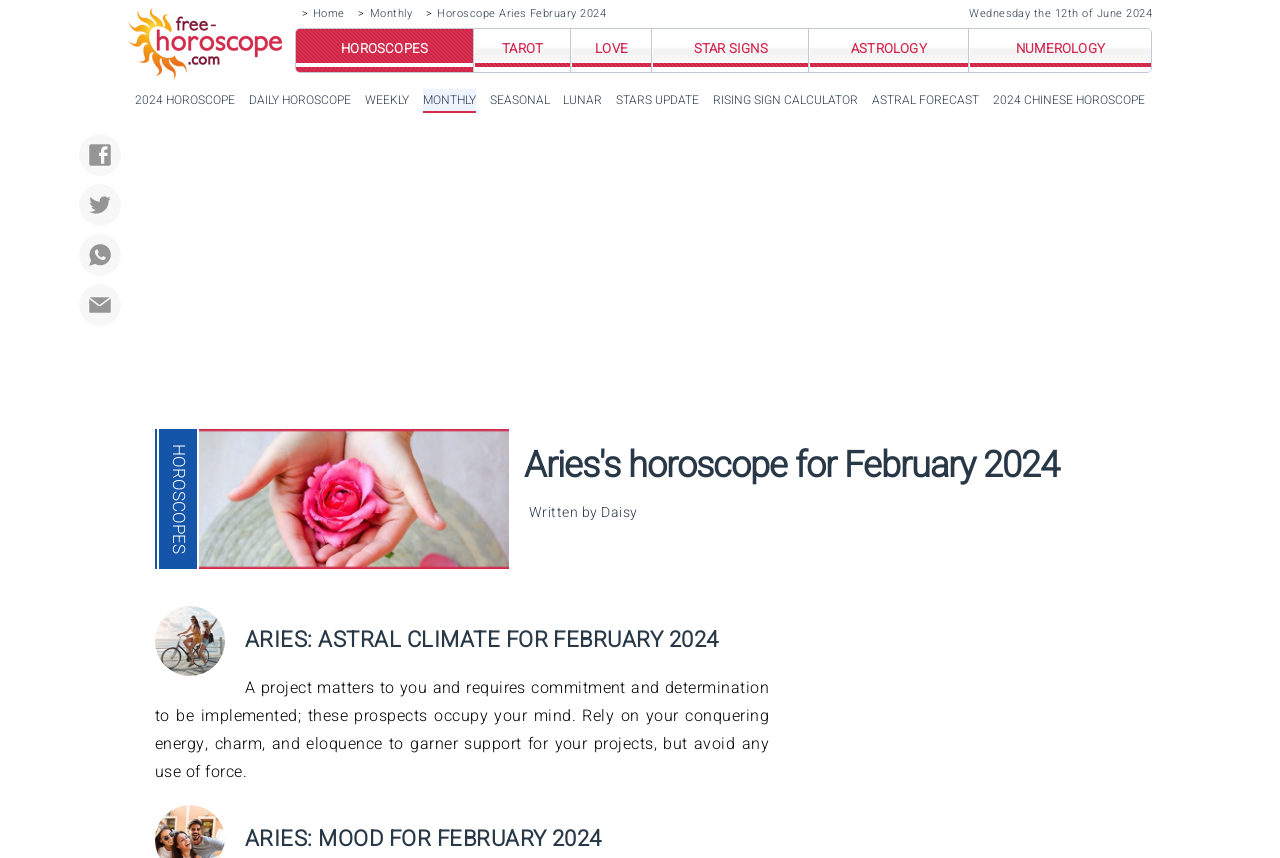Highlight the bounding box coordinates of the element that should be clicked to carry out the following instruction: "View Monthly Horoscope". The coordinates must be given as four float numbers ranging from 0 to 1, i.e., [left, top, right, bottom].

[0.289, 0.006, 0.322, 0.026]